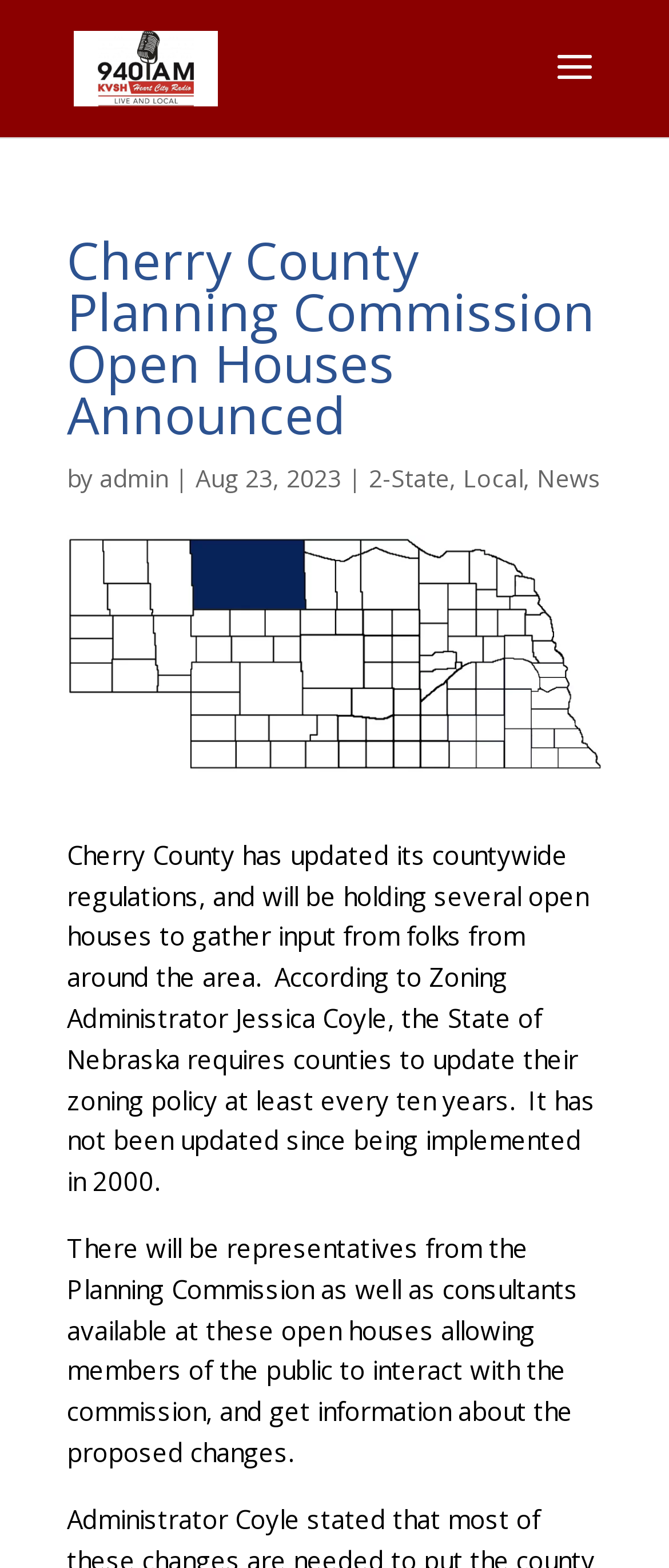Given the description "alt="KVSH"", determine the bounding box of the corresponding UI element.

[0.11, 0.034, 0.327, 0.051]